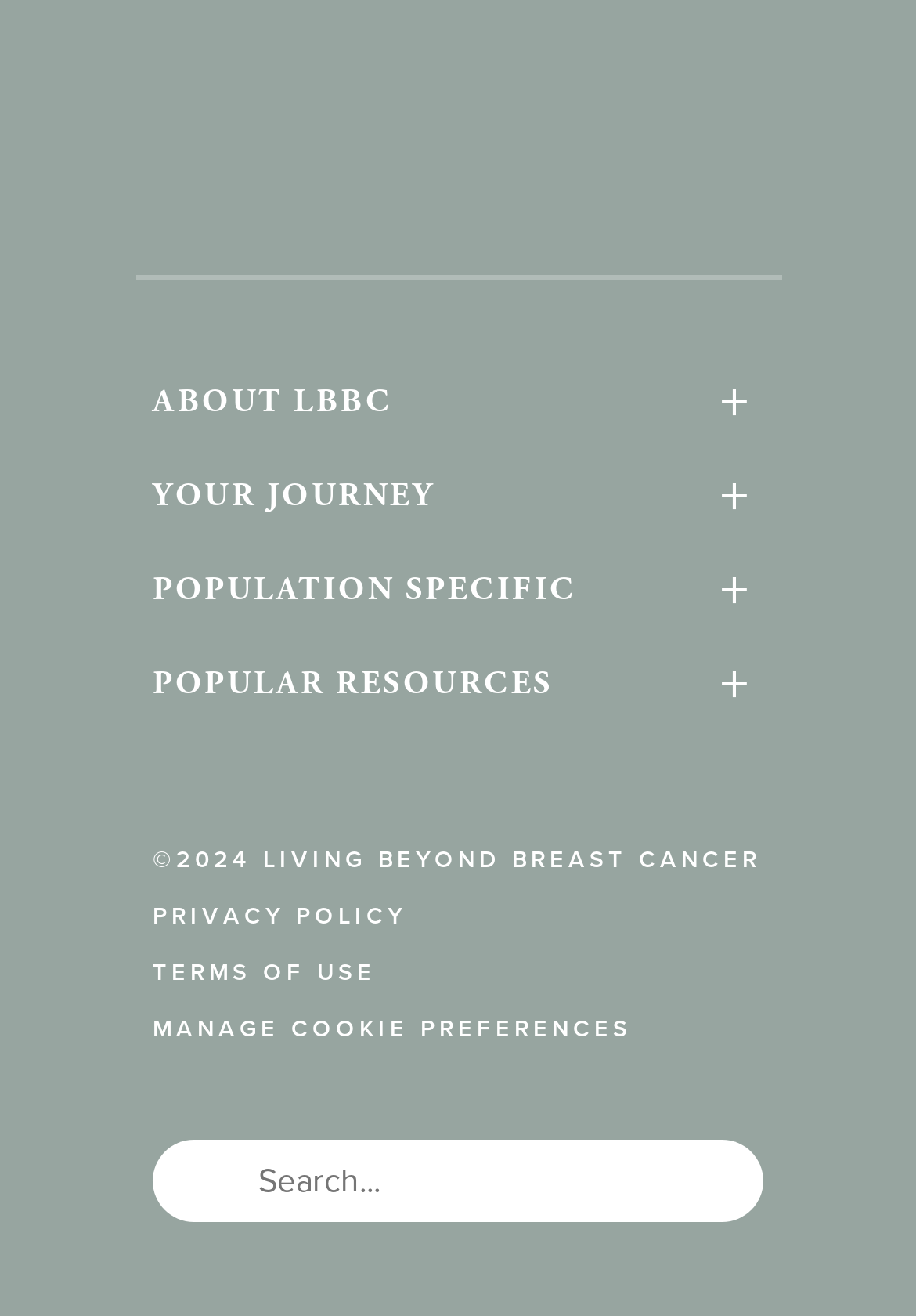Please answer the following question using a single word or phrase: 
What is the name of the organization?

Living Beyond Breast Cancer